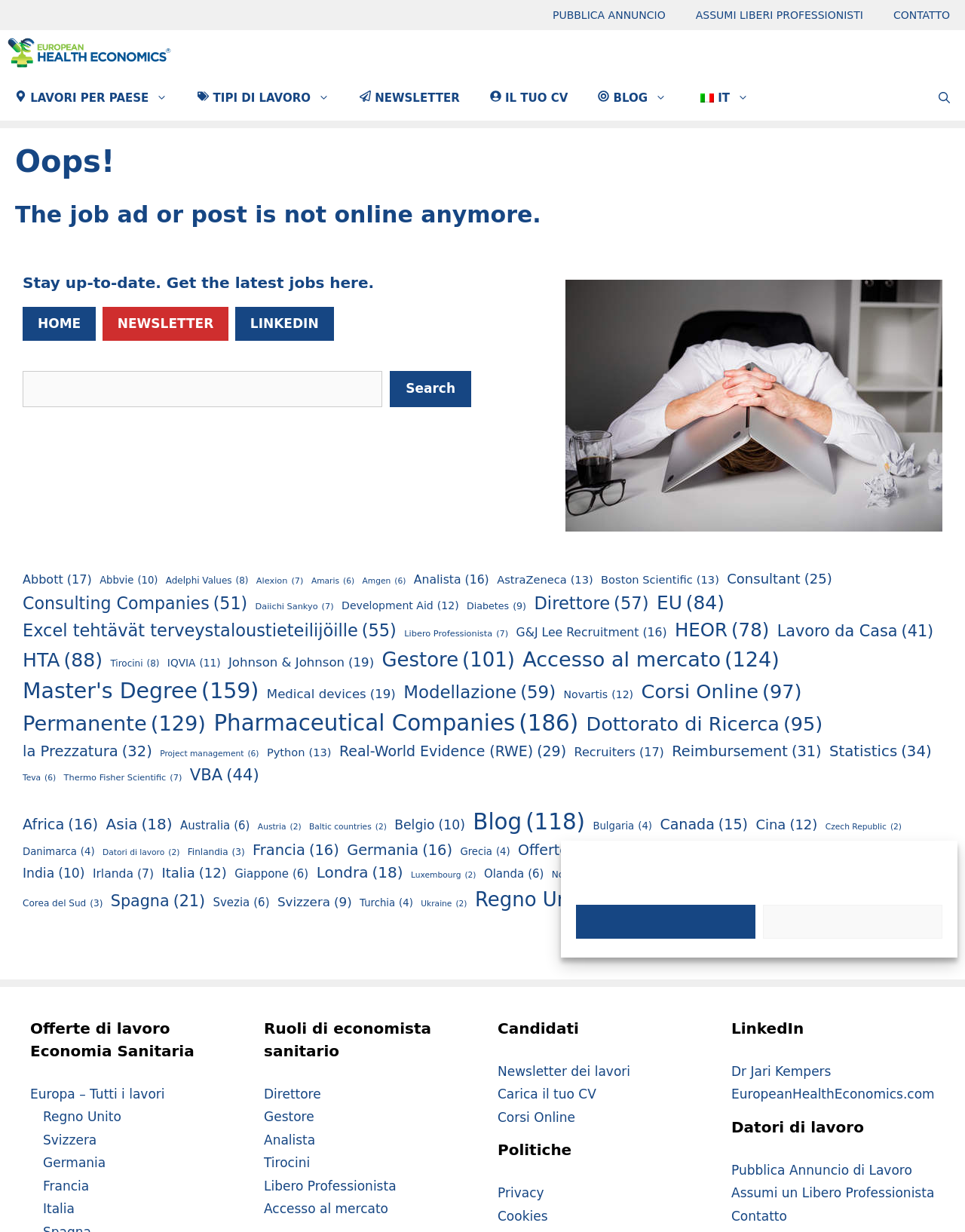Based on the element description: "PRODUCTS", identify the UI element and provide its bounding box coordinates. Use four float numbers between 0 and 1, [left, top, right, bottom].

None